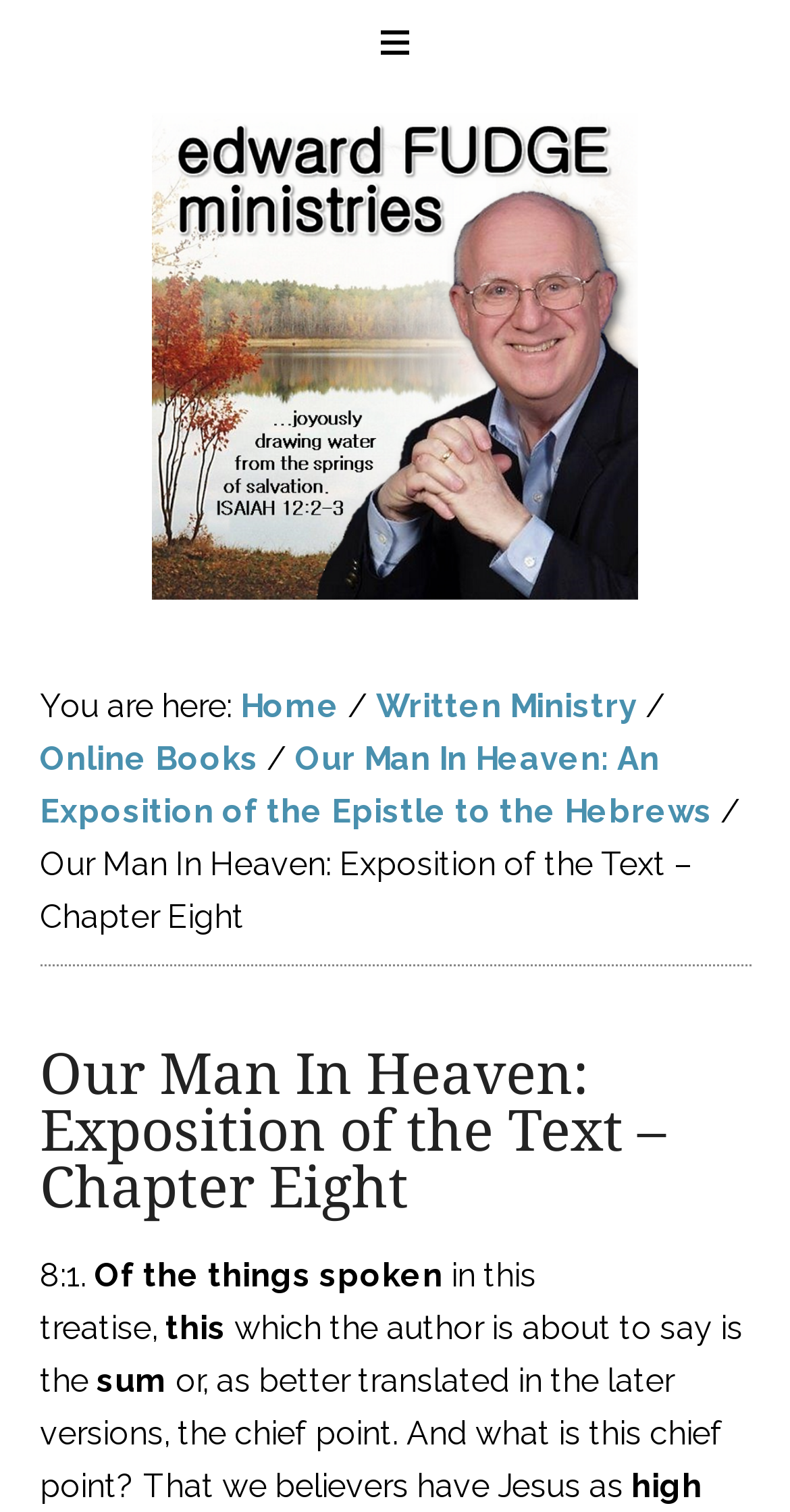How many links are there in the navigation section?
Look at the image and answer with only one word or phrase.

5